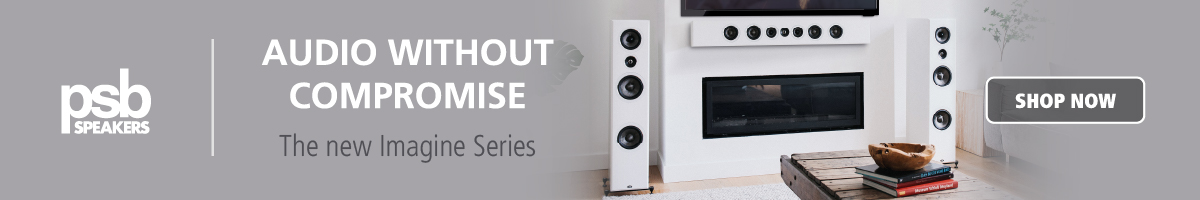What is above the media unit?
Please provide a single word or phrase as your answer based on the screenshot.

A soundbar